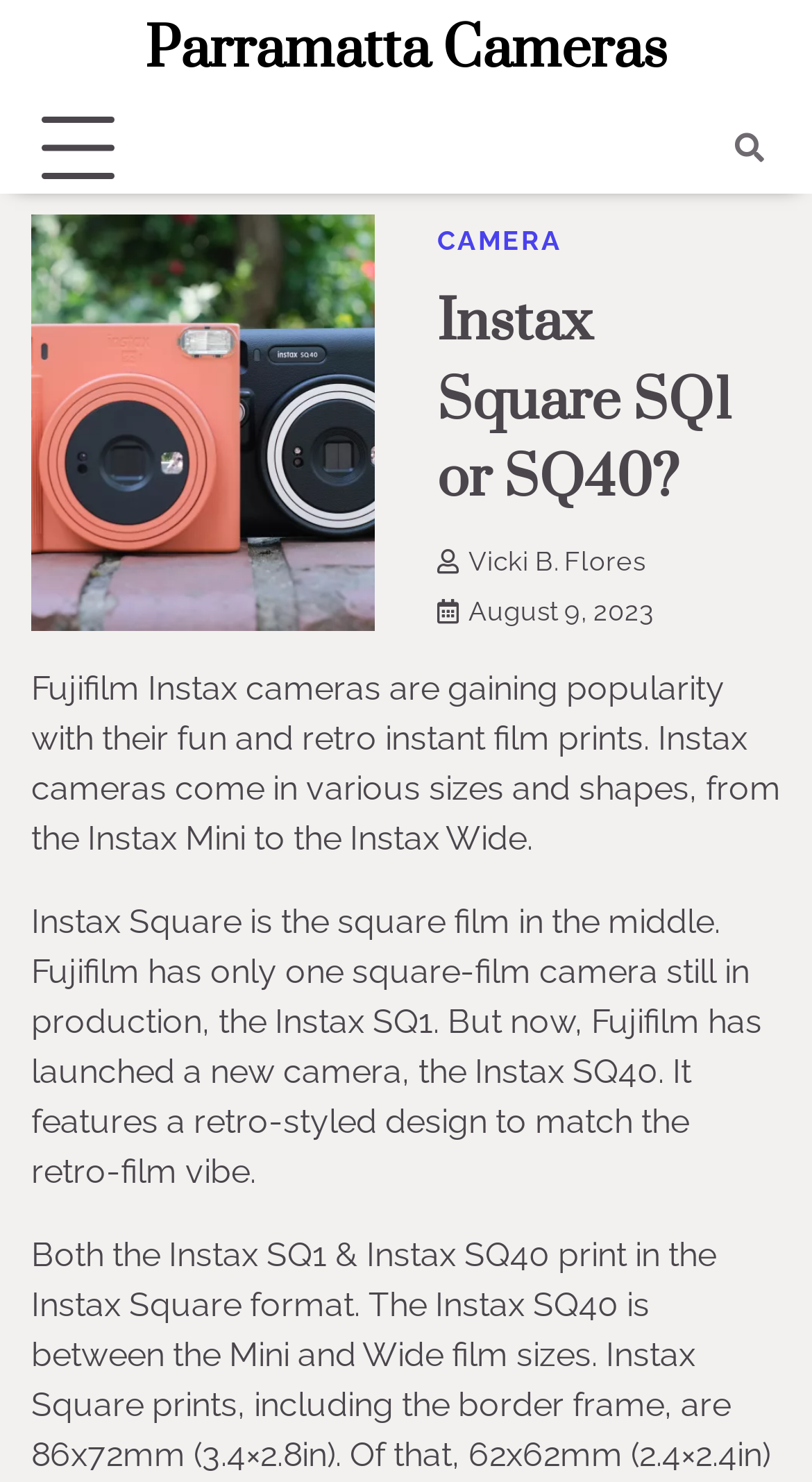Provide a short answer using a single word or phrase for the following question: 
What is the author of this article?

Vicki B. Flores